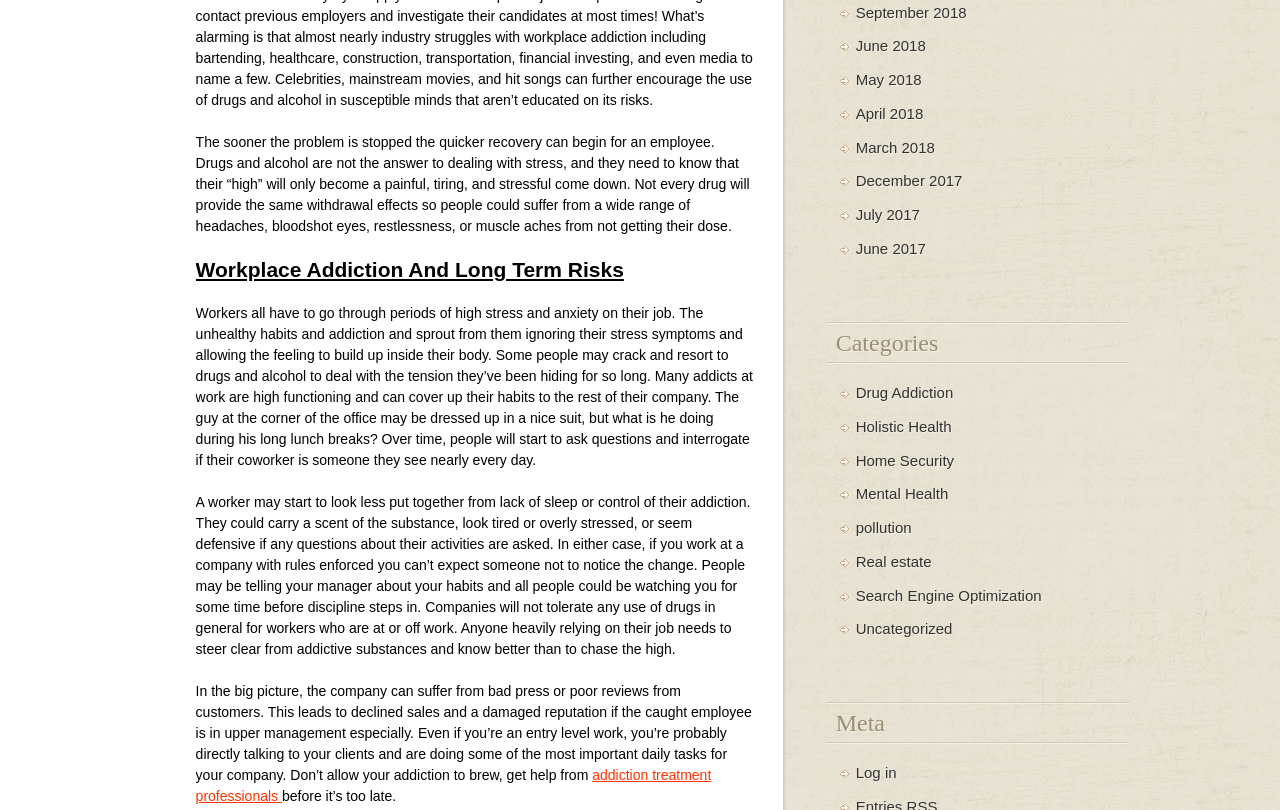What is the last sentence of the main article?
Deliver a detailed and extensive answer to the question.

The last sentence of the main article is 'Don’t allow your addiction to brew, get help from addiction treatment professionals before it’s too late', and the last part of the sentence is 'before it’s too late'.